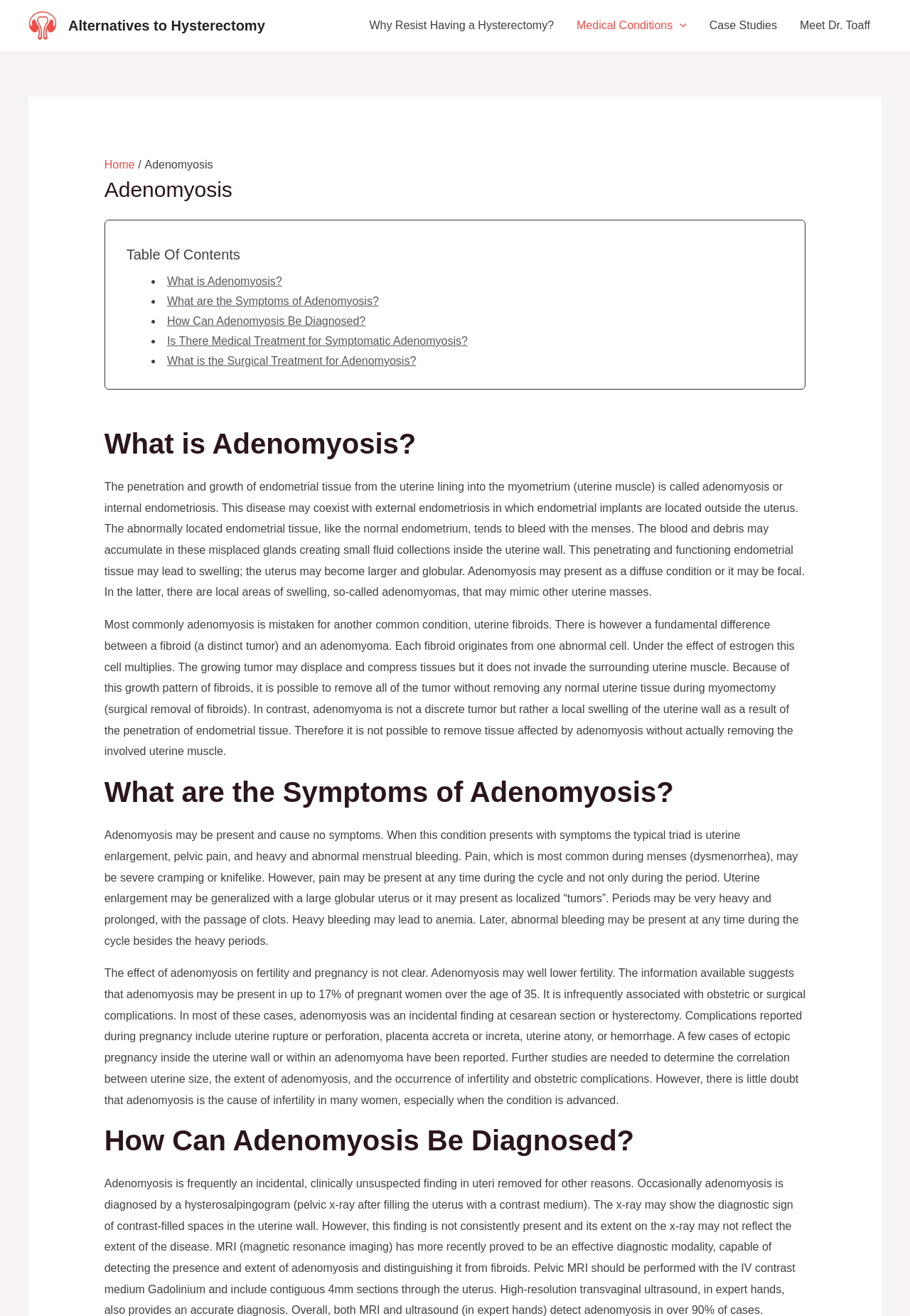What may accumulate in the misplaced glands in adenomyosis?
Make sure to answer the question with a detailed and comprehensive explanation.

According to the webpage, the abnormally located endometrial tissue in adenomyosis tends to bleed with the menses, and the blood and debris may accumulate in these misplaced glands, creating small fluid collections inside the uterine wall.